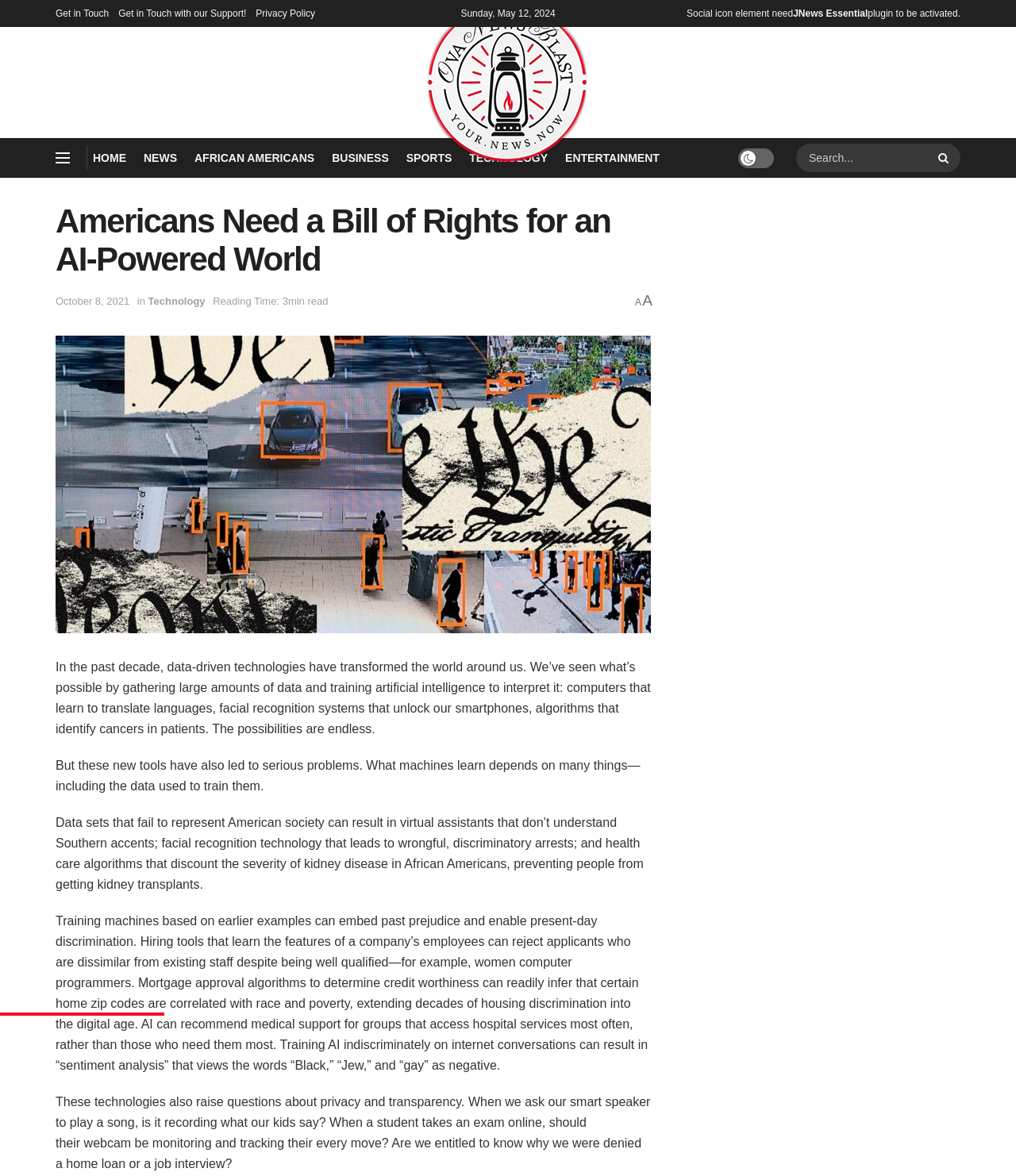Identify the bounding box coordinates of the area you need to click to perform the following instruction: "Search for something".

[0.784, 0.122, 0.945, 0.146]